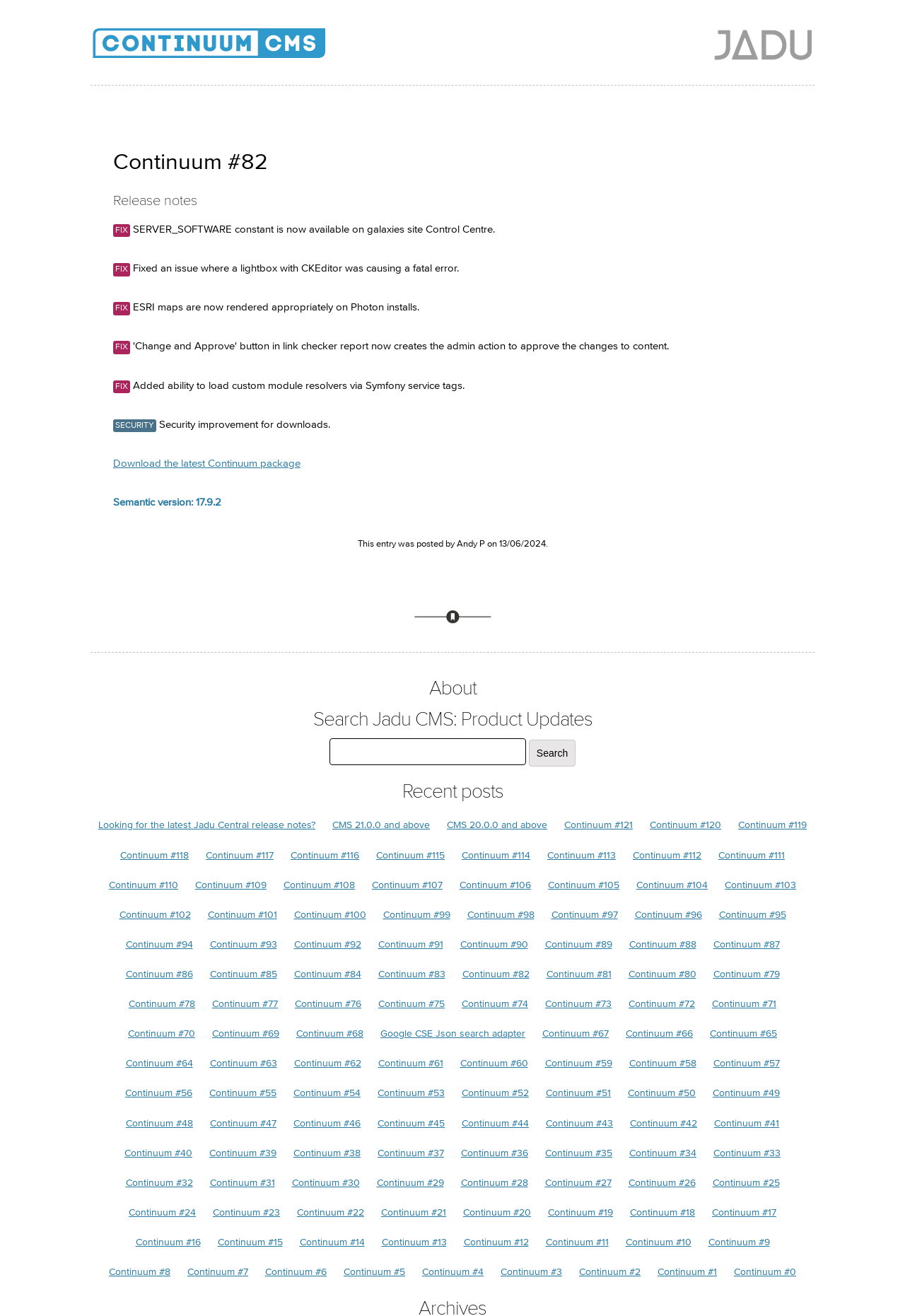Extract the bounding box coordinates of the UI element described: "Seasonal Workshops, Intensives, Retreats". Provide the coordinates in the format [left, top, right, bottom] with values ranging from 0 to 1.

None